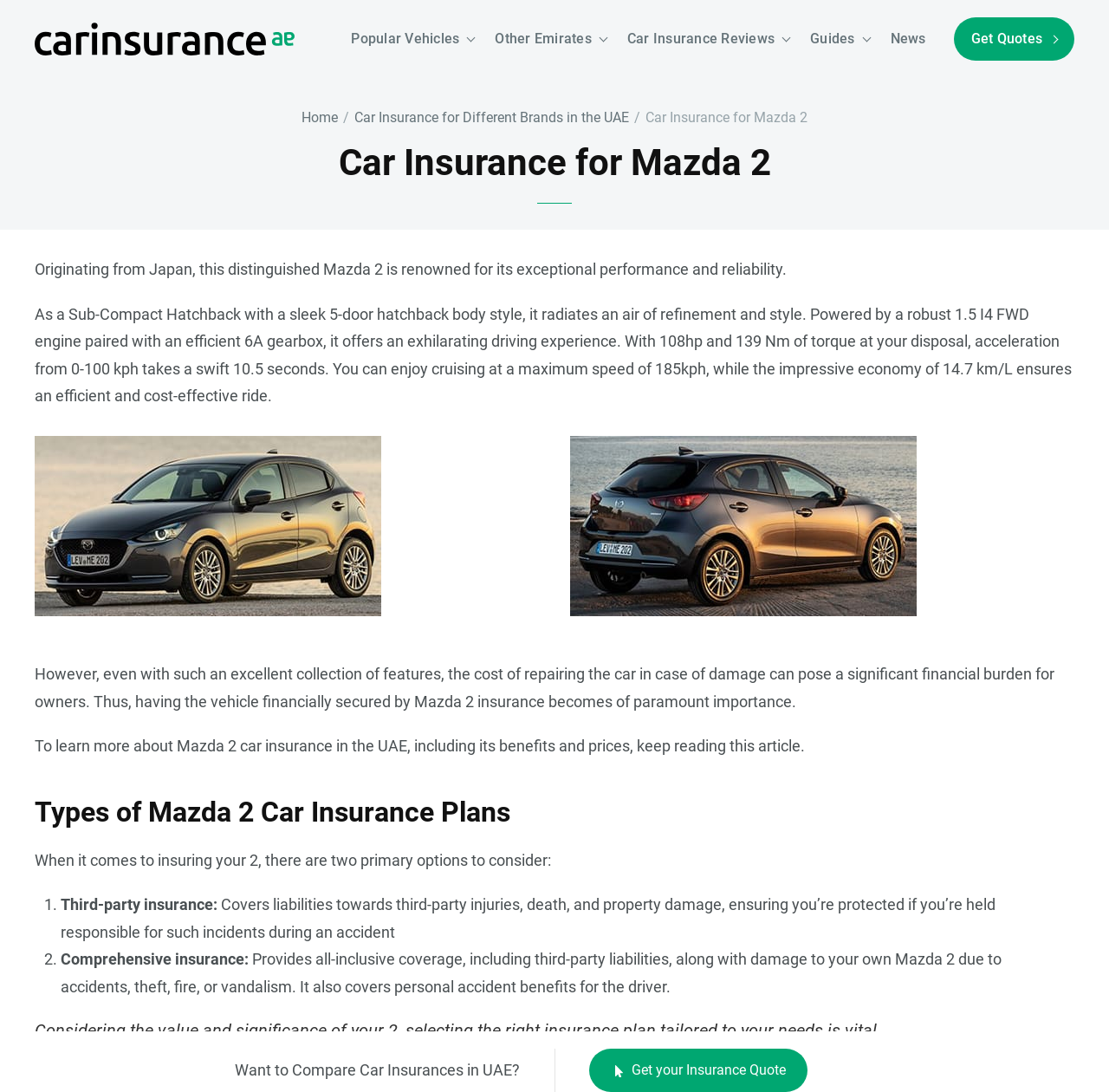Locate the bounding box coordinates of the segment that needs to be clicked to meet this instruction: "Click on 'Home'".

[0.272, 0.1, 0.305, 0.115]